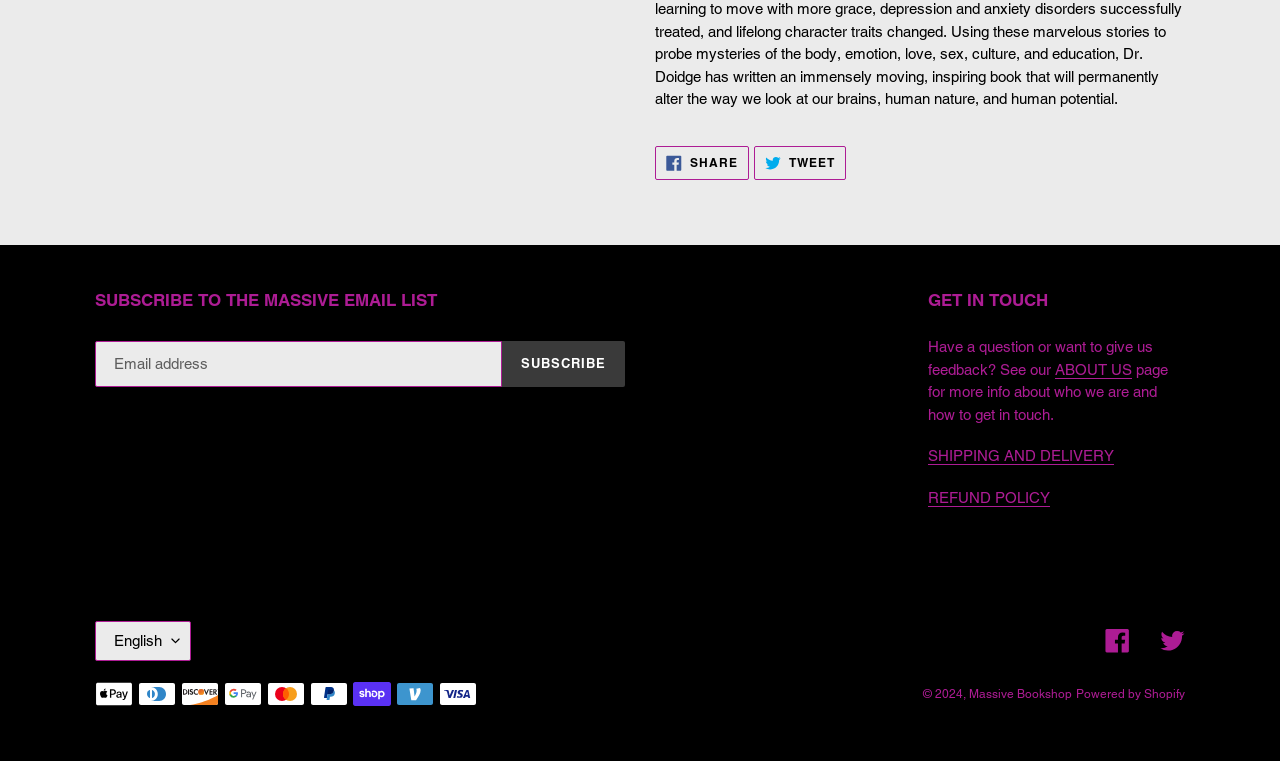Could you indicate the bounding box coordinates of the region to click in order to complete this instruction: "Select English as the language".

[0.074, 0.816, 0.149, 0.868]